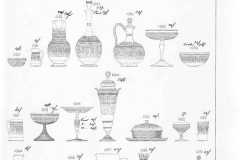Please provide a one-word or short phrase answer to the question:
What types of objects are prominent in the arrangement?

Vases, pitchers, bowls, and drinkware